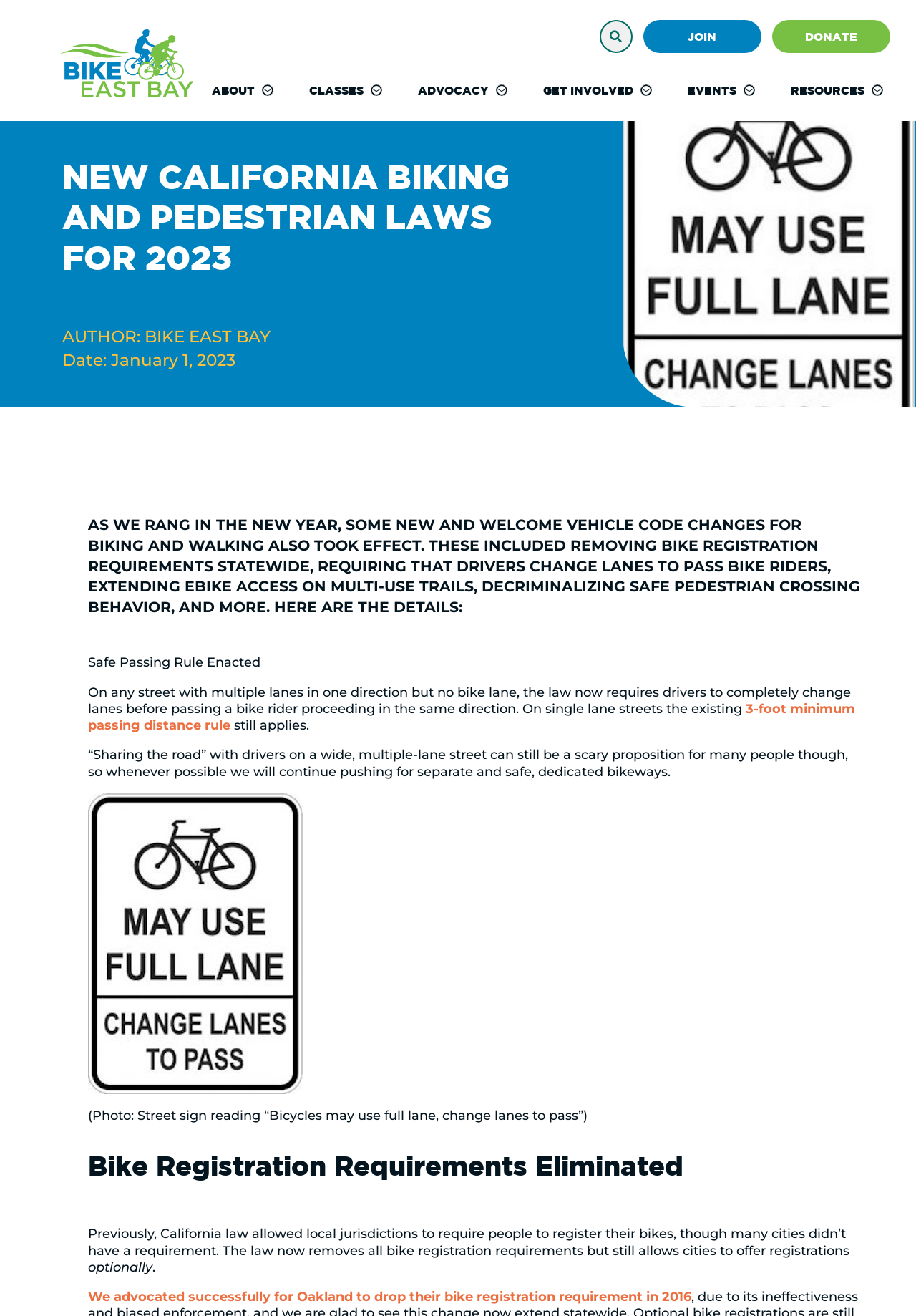Please identify the coordinates of the bounding box that should be clicked to fulfill this instruction: "Explore 'ABOUT' section".

[0.23, 0.057, 0.306, 0.081]